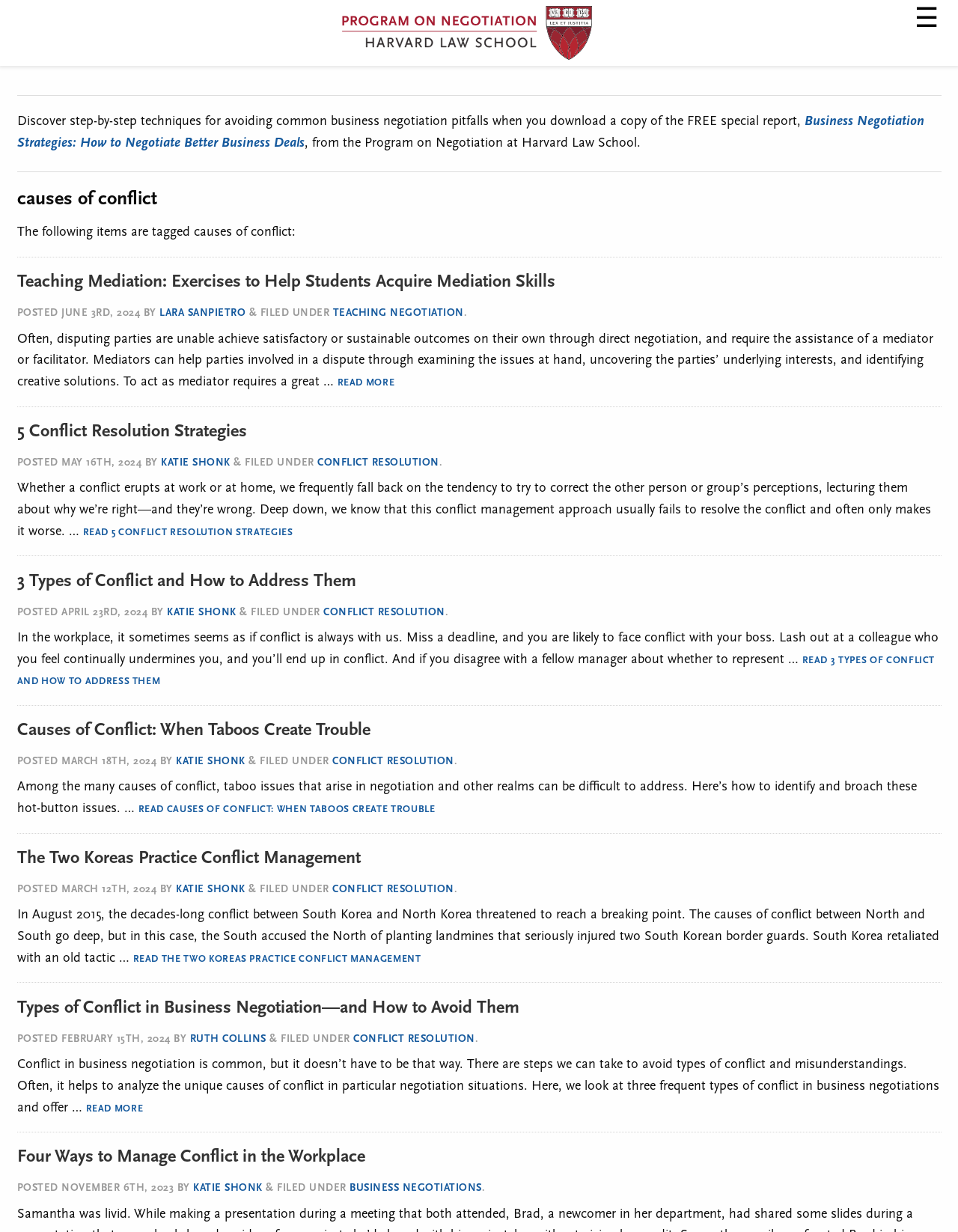Please identify the bounding box coordinates of the clickable area that will fulfill the following instruction: "Read 3 Types of Conflict and How to Address Them". The coordinates should be in the format of four float numbers between 0 and 1, i.e., [left, top, right, bottom].

[0.018, 0.532, 0.976, 0.557]